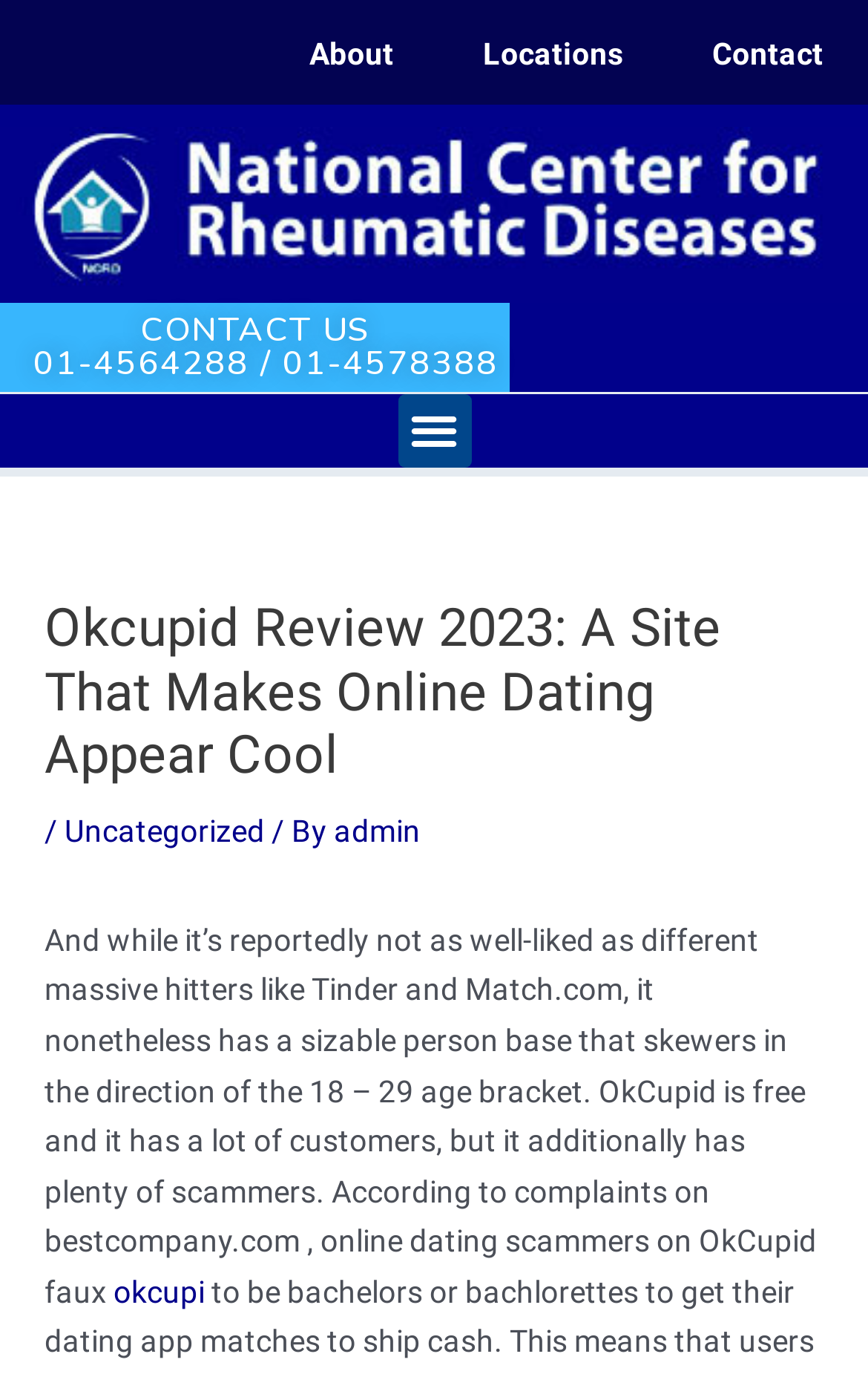What is the contact number of the website?
Refer to the image and offer an in-depth and detailed answer to the question.

I found this information in the link 'CONTACT US  01-4564288 / 01-4578388' at the top of the webpage.